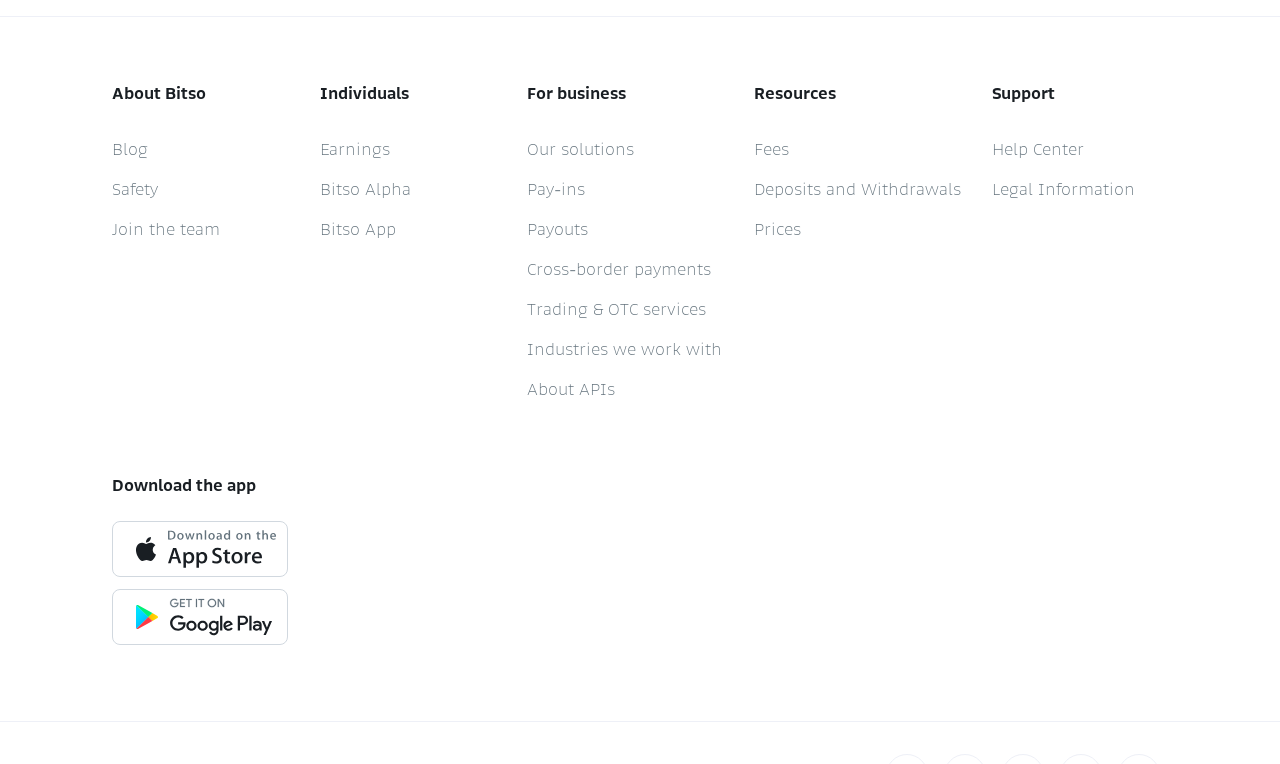Please specify the bounding box coordinates in the format (top-left x, top-left y, bottom-right x, bottom-right y), with values ranging from 0 to 1. Identify the bounding box for the UI component described as follows: Prices

[0.589, 0.274, 0.625, 0.326]